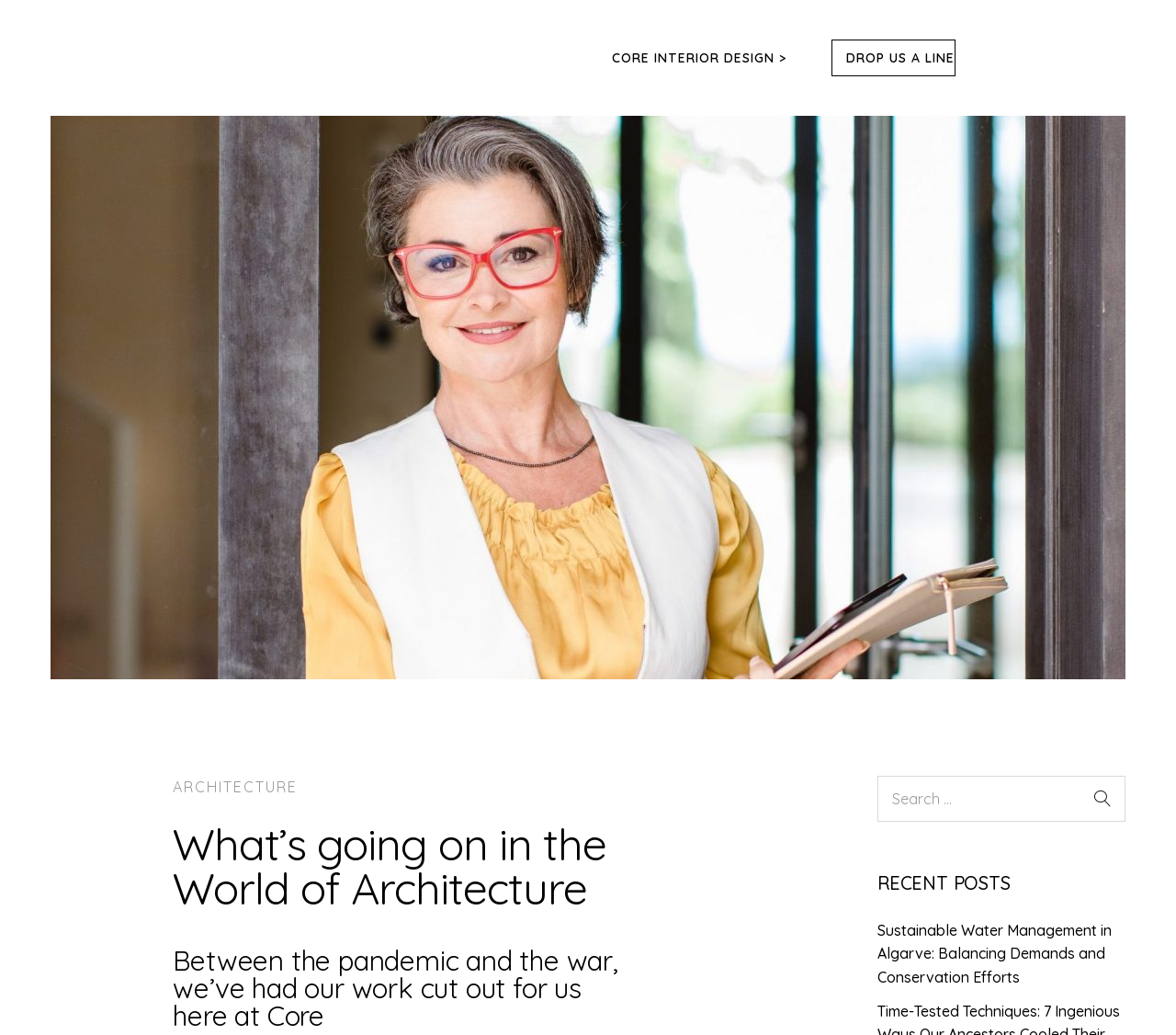Locate the bounding box coordinates of the element you need to click to accomplish the task described by this instruction: "contact Core Architects".

[0.72, 0.048, 0.812, 0.064]